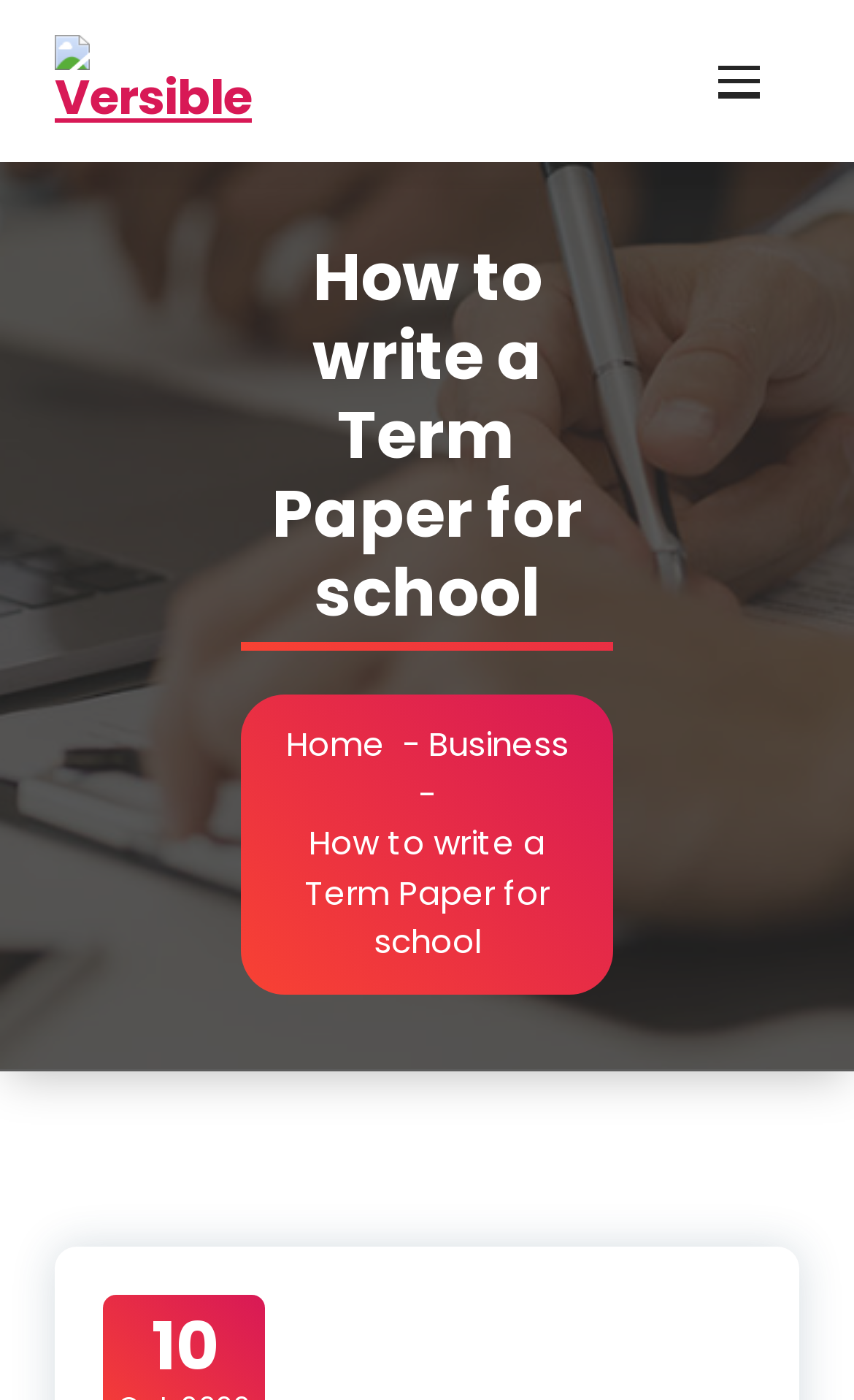Identify the bounding box coordinates for the UI element mentioned here: "Home". Provide the coordinates as four float values between 0 and 1, i.e., [left, top, right, bottom].

[0.335, 0.515, 0.45, 0.548]